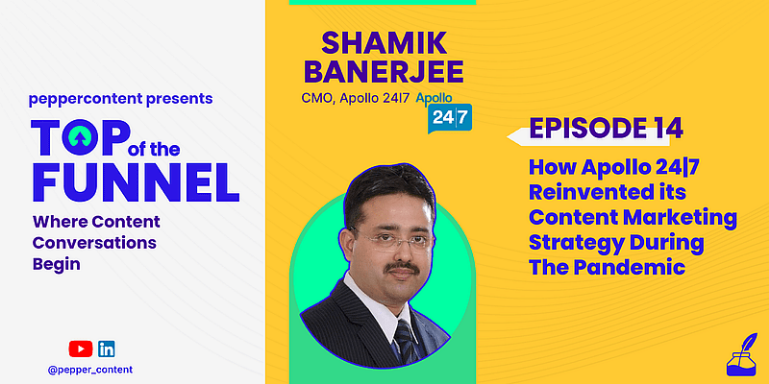Explain the image thoroughly, mentioning every notable detail.

In this captivating promotional graphic for the podcast episode "Top of the Funnel," Shamik Banerjee, the Chief Marketing Officer (CMO) of Apollo 24|7, is prominently featured. The design integrates a clean and modern aesthetic, with a vibrant blue and yellow color scheme that draws attention. Shamik is depicted in a professional portrait, dressed in a black suit and white shirt, conveying expertise and authority.

The episode, labeled as "Episode 14," focuses on how Apollo 24|7 successfully reinvented its content marketing strategy during the pandemic, highlighting the innovative approaches taken by the healthcare platform. The graphic emphasizes the podcast's mission, stating, "Where Content Conversations Begin," and is branded with the peppercontent logo, reinforcing its connection to content marketing discussions. Overall, this image serves as an eye-catching invitation for listeners to explore valuable insights into effective content strategies in challenging times.